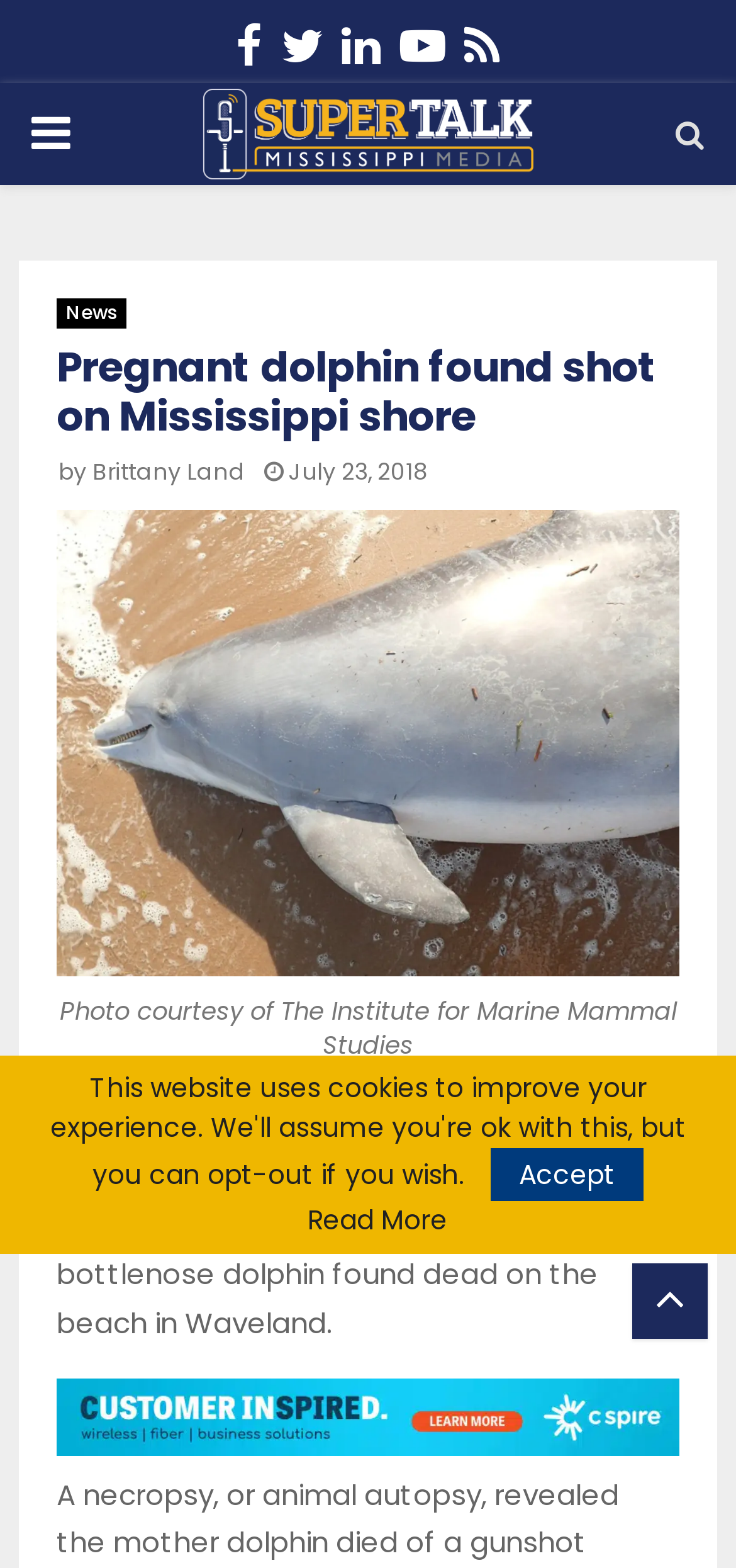Look at the image and give a detailed response to the following question: What is the date of the article?

I found the date of the article by looking at the time element, which contains the text 'July 23, 2018'.